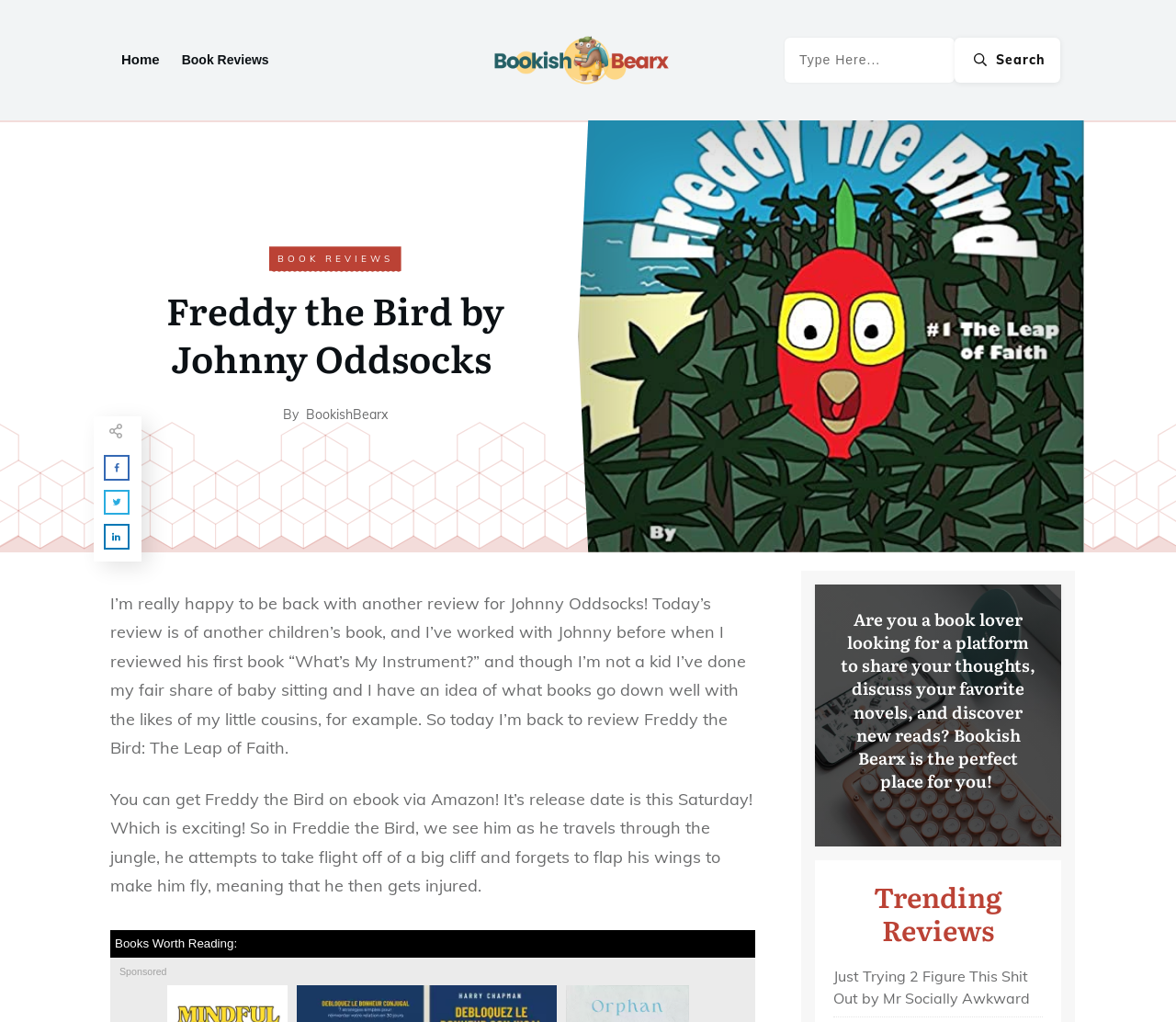Please specify the bounding box coordinates of the clickable section necessary to execute the following command: "Check out the 'Trending Reviews'".

[0.709, 0.861, 0.886, 0.926]